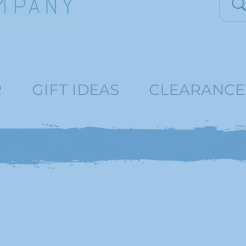Break down the image into a detailed narrative.

The image features a stylish blue background, prominently displaying a simple and elegant graphic element. This design serves as a backdrop for the navigational headers of the "Coastal Lifestyle Company" website. The headers include options for "HOME," "GIFT IDEAS," and "CLEARANCE," hinting at a curated selection of coastal-inspired products. The overall aesthetic combines a coastal theme with a modern design, inviting visitors to explore the company’s offerings. The clean layout and soft color palette reflect a serene coastal vibe, aligning perfectly with the company's lifestyle branding.